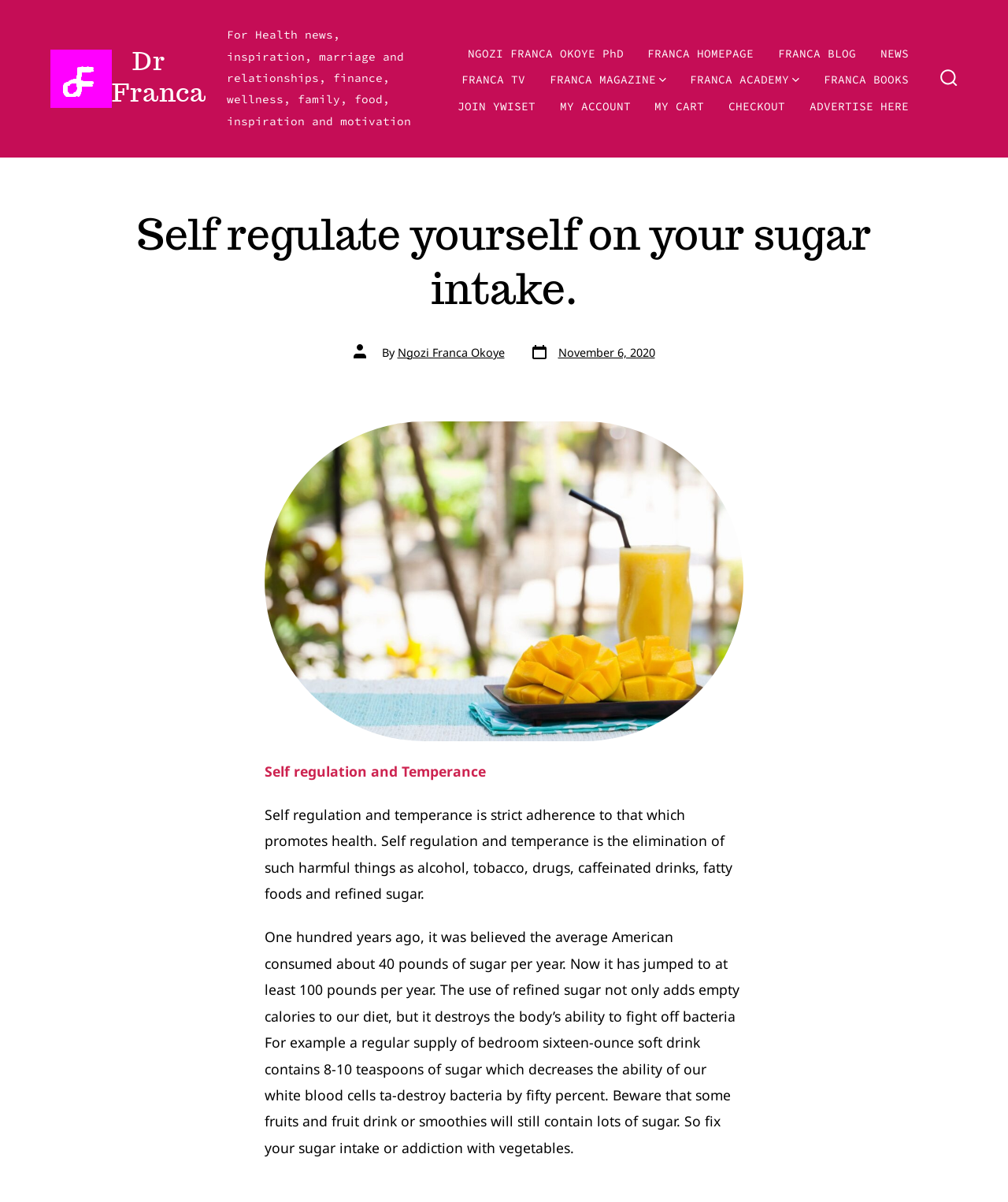Use a single word or phrase to respond to the question:
What is the date of the article?

November 6, 2020